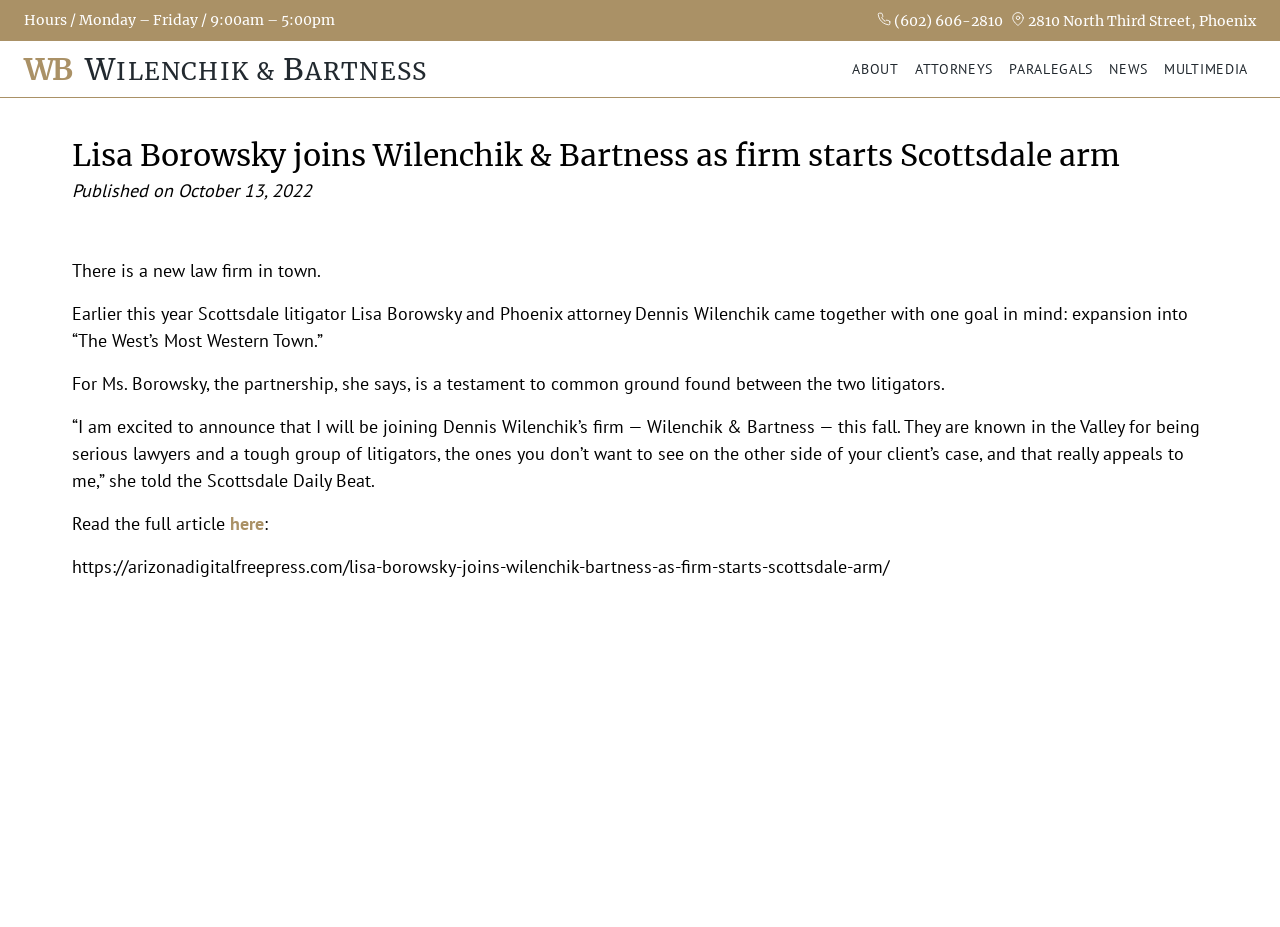Can you specify the bounding box coordinates of the area that needs to be clicked to fulfill the following instruction: "Visit the office location"?

[0.79, 0.013, 0.981, 0.031]